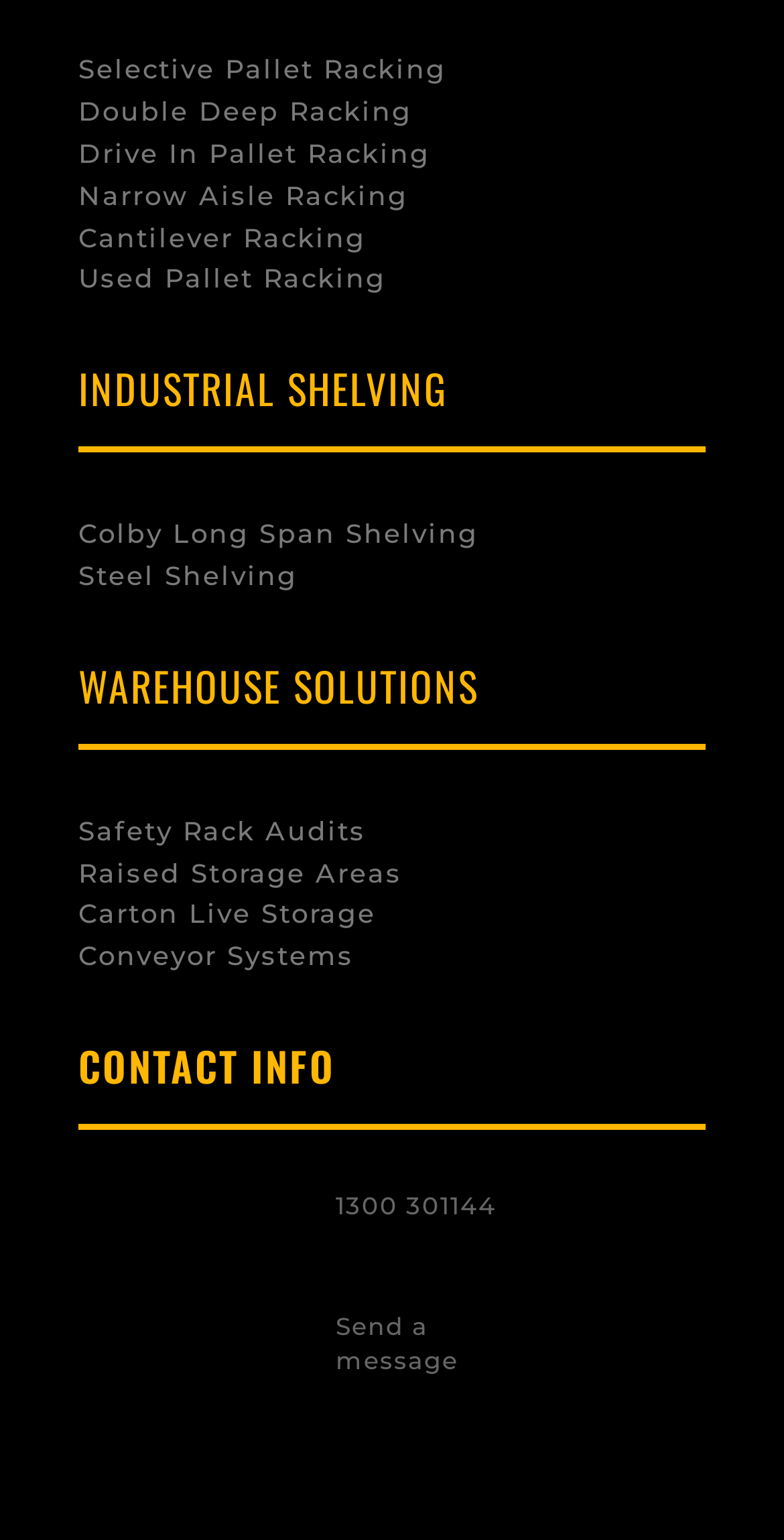How many social media links are there?
Provide a detailed answer to the question, using the image to inform your response.

I found two links with OCR text '' and '', which are commonly used to represent social media icons, indicating that there are two social media links.